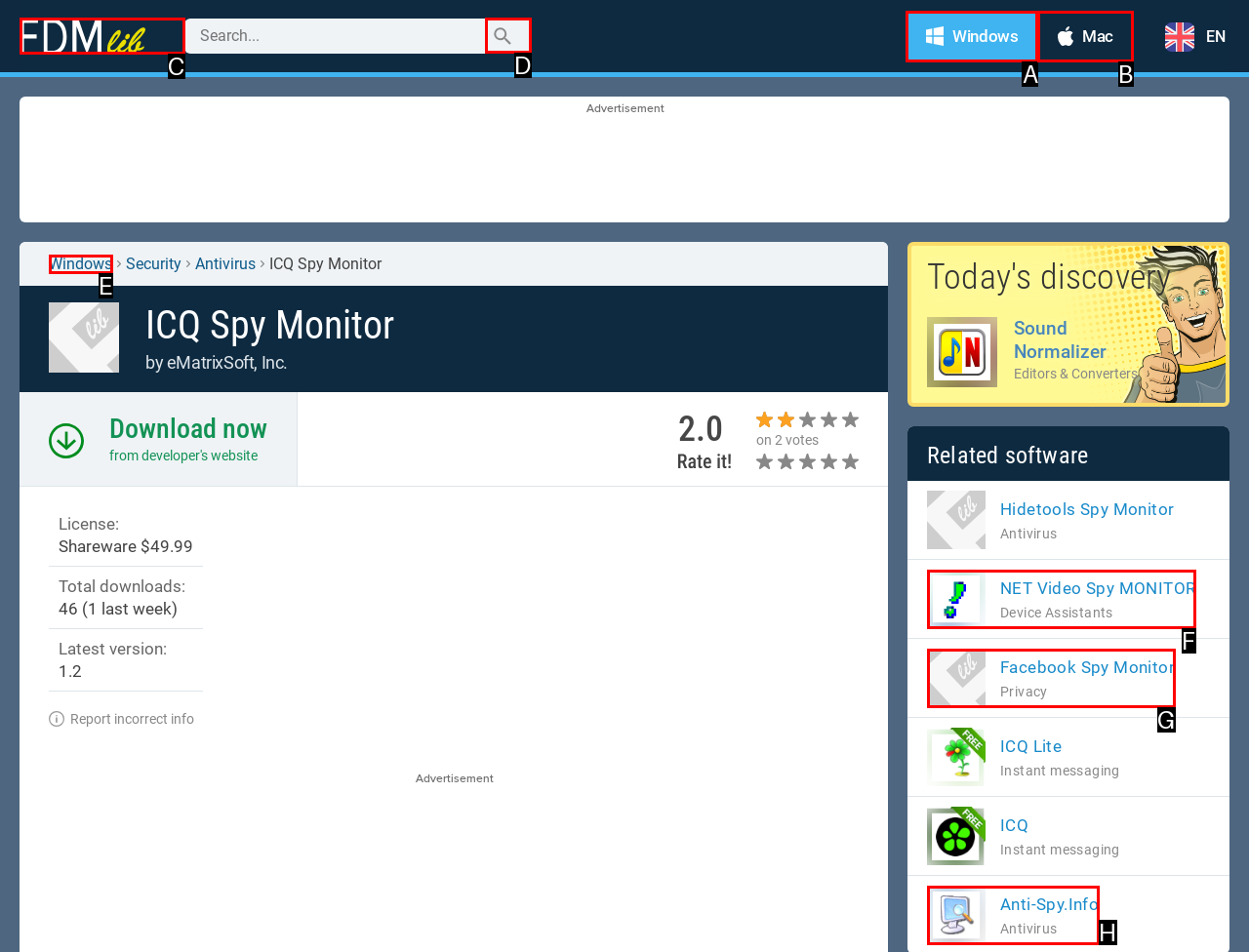Given the description: alt="Free Download Manager Lib", select the HTML element that best matches it. Reply with the letter of your chosen option.

C